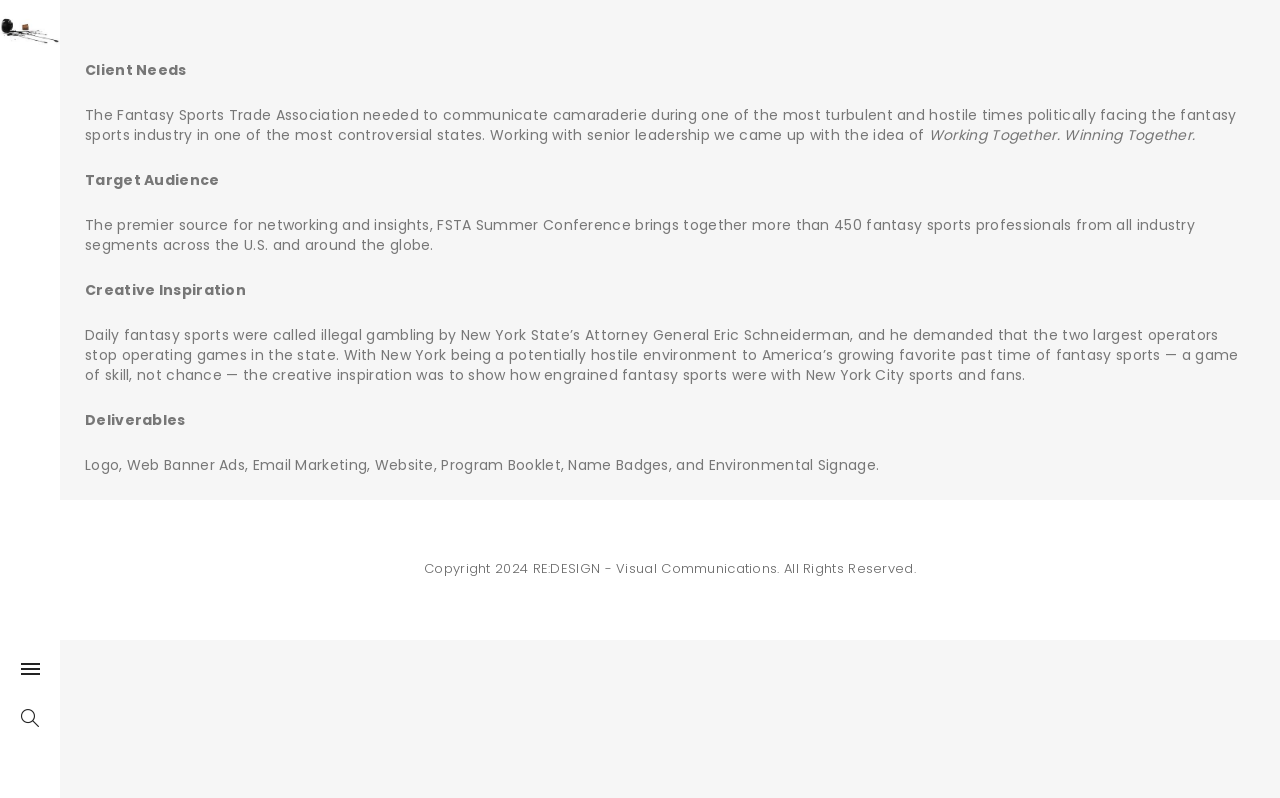Please find the bounding box coordinates in the format (top-left x, top-left y, bottom-right x, bottom-right y) for the given element description. Ensure the coordinates are floating point numbers between 0 and 1. Description: name="s" placeholder="Start Searching"

[0.176, 0.595, 0.871, 0.682]